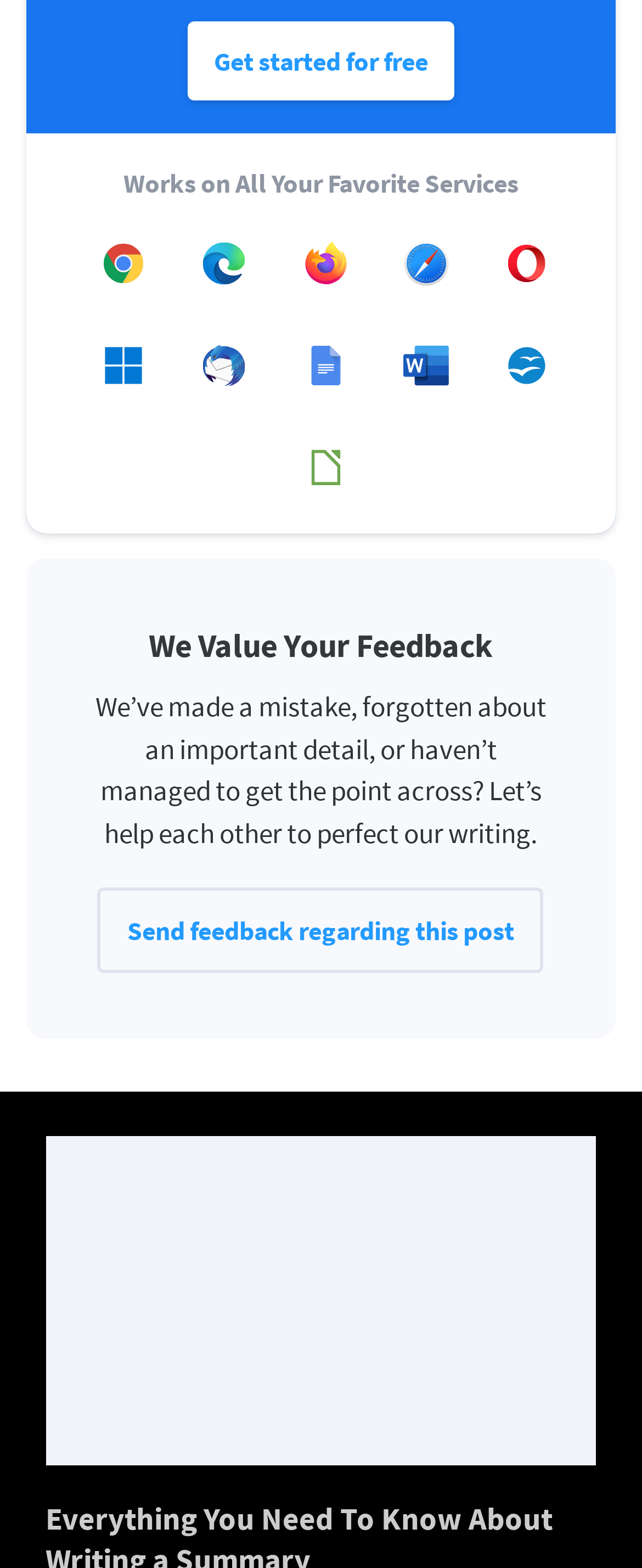How many operating systems are supported?
Please give a detailed and thorough answer to the question, covering all relevant points.

I found a link to 'Windows' which suggests that the service is available on the Windows operating system, but I did not find any other operating system links, so I assume it only supports one operating system.